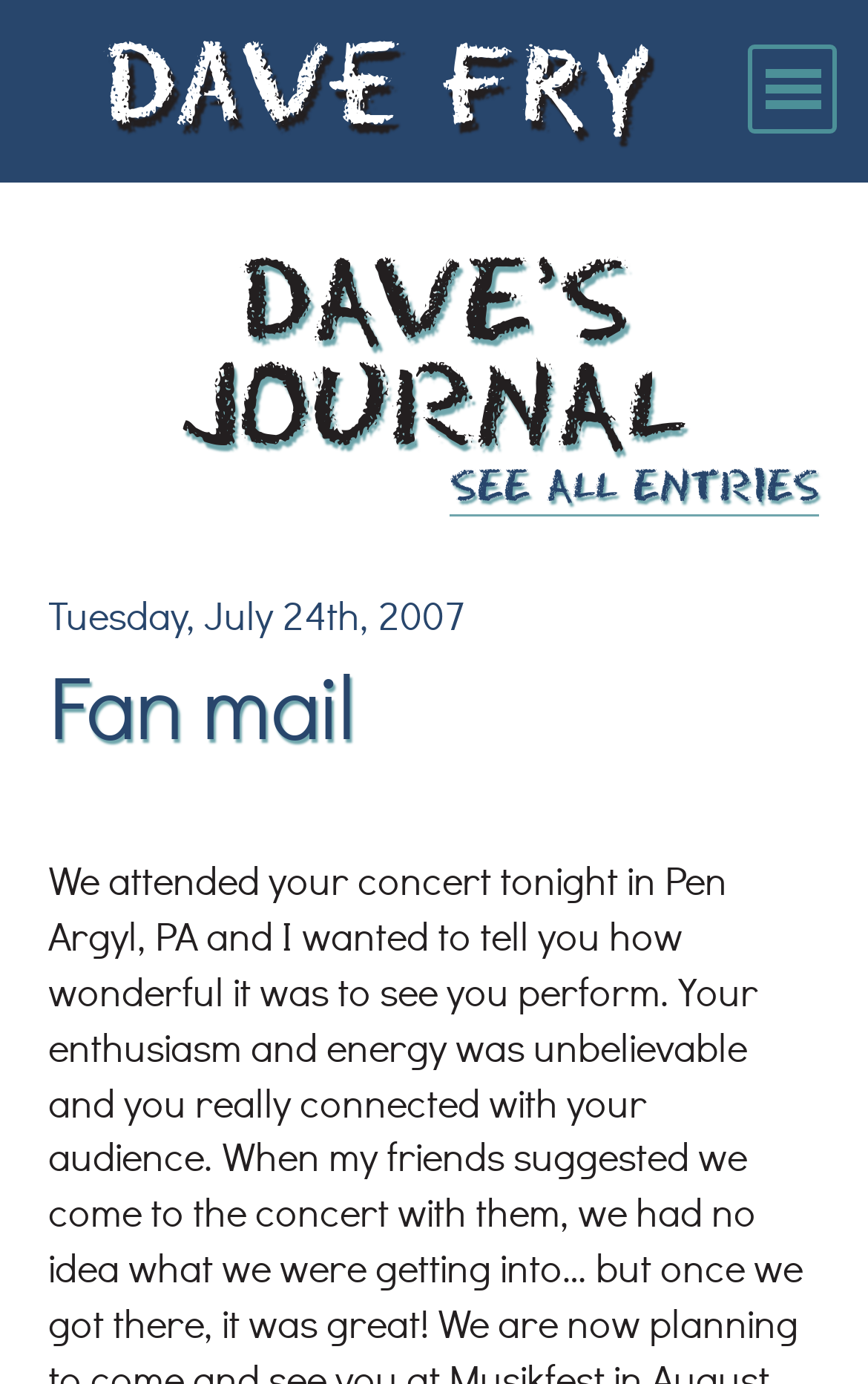Please specify the bounding box coordinates of the region to click in order to perform the following instruction: "view the schedule".

[0.0, 0.269, 1.0, 0.333]